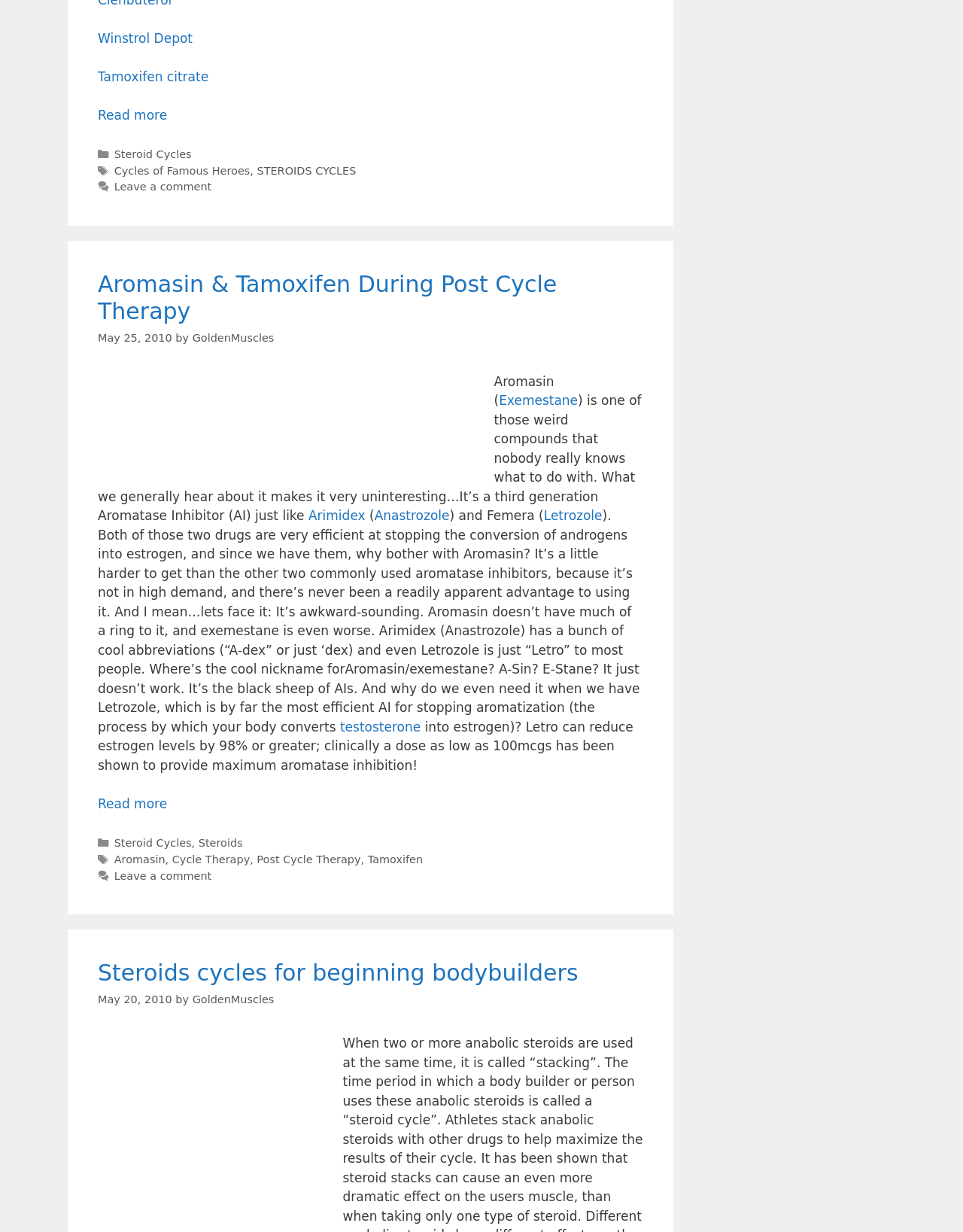Locate the bounding box coordinates of the UI element described by: "Leave a comment". Provide the coordinates as four float numbers between 0 and 1, formatted as [left, top, right, bottom].

[0.118, 0.147, 0.22, 0.157]